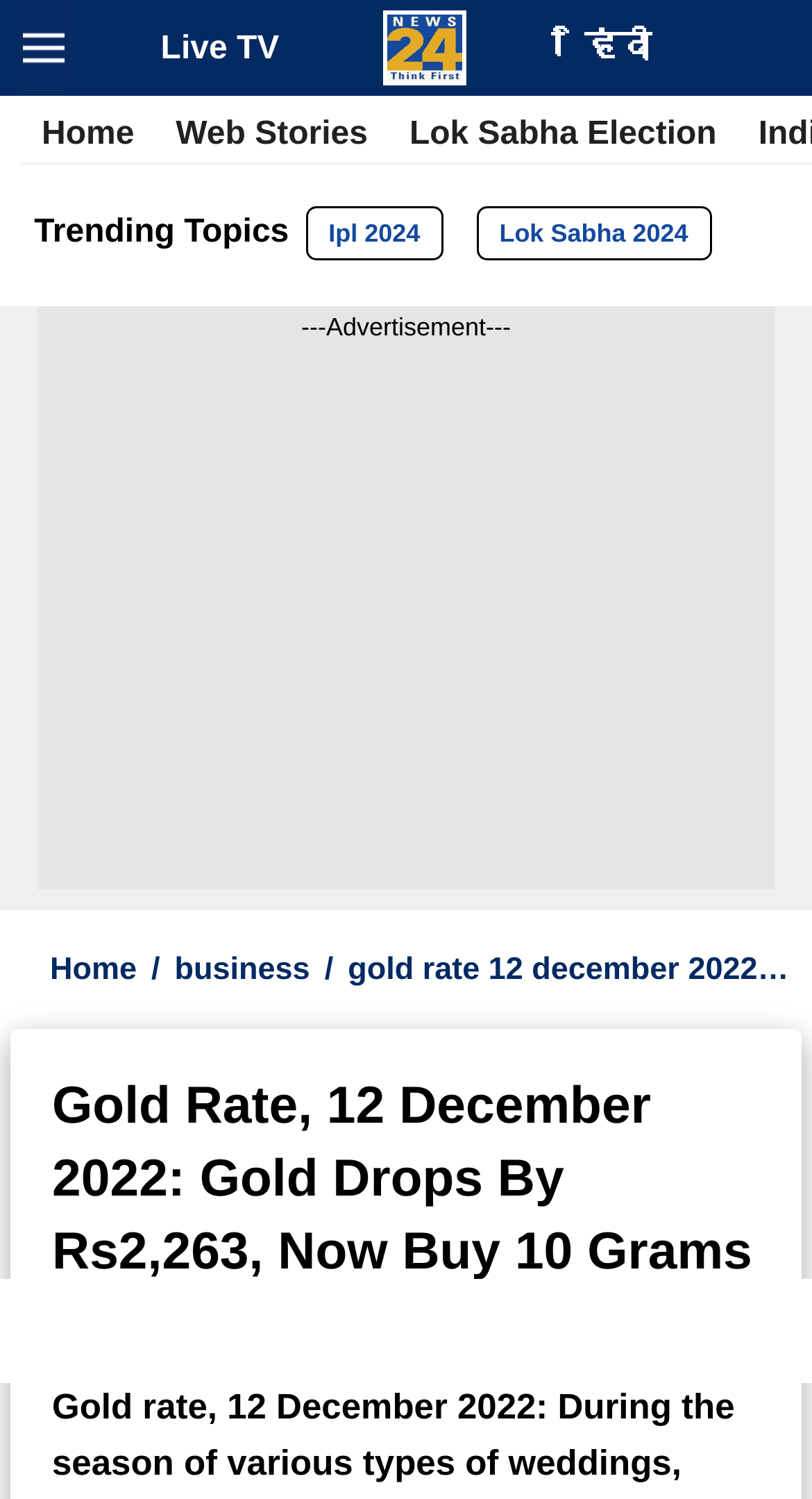What is the category of the link '/business'?
Refer to the image and provide a one-word or short phrase answer.

Business